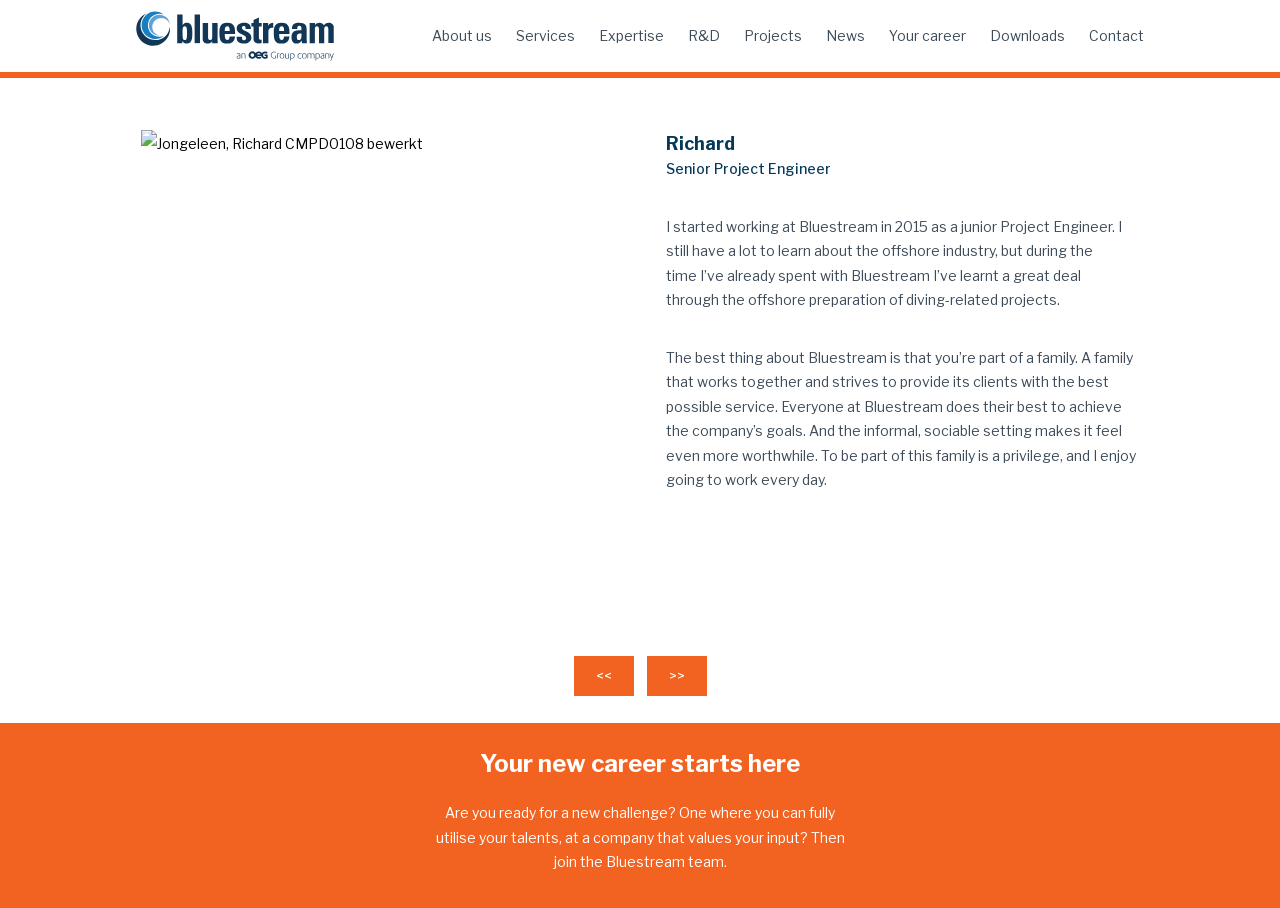Highlight the bounding box of the UI element that corresponds to this description: "Expertise".

[0.467, 0.031, 0.52, 0.048]